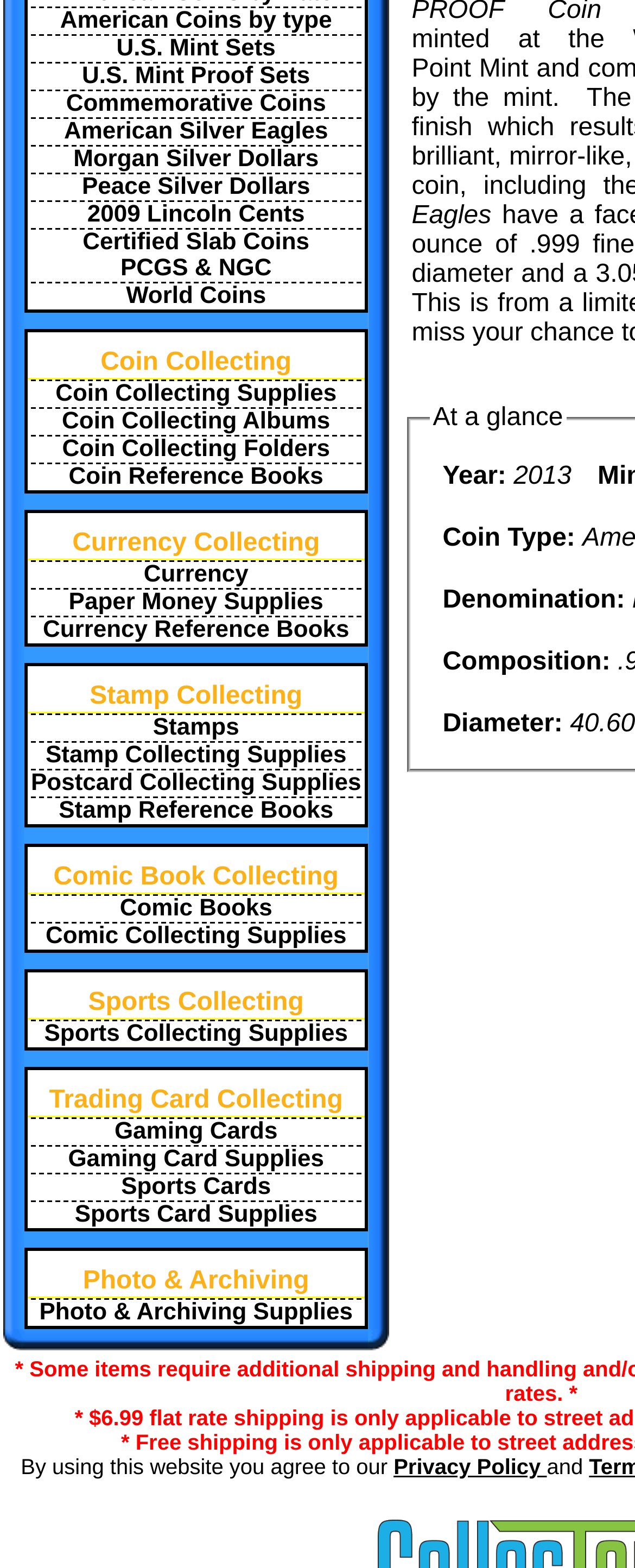Locate the bounding box coordinates of the clickable part needed for the task: "Read about Coin Reference Books".

[0.049, 0.295, 0.569, 0.312]